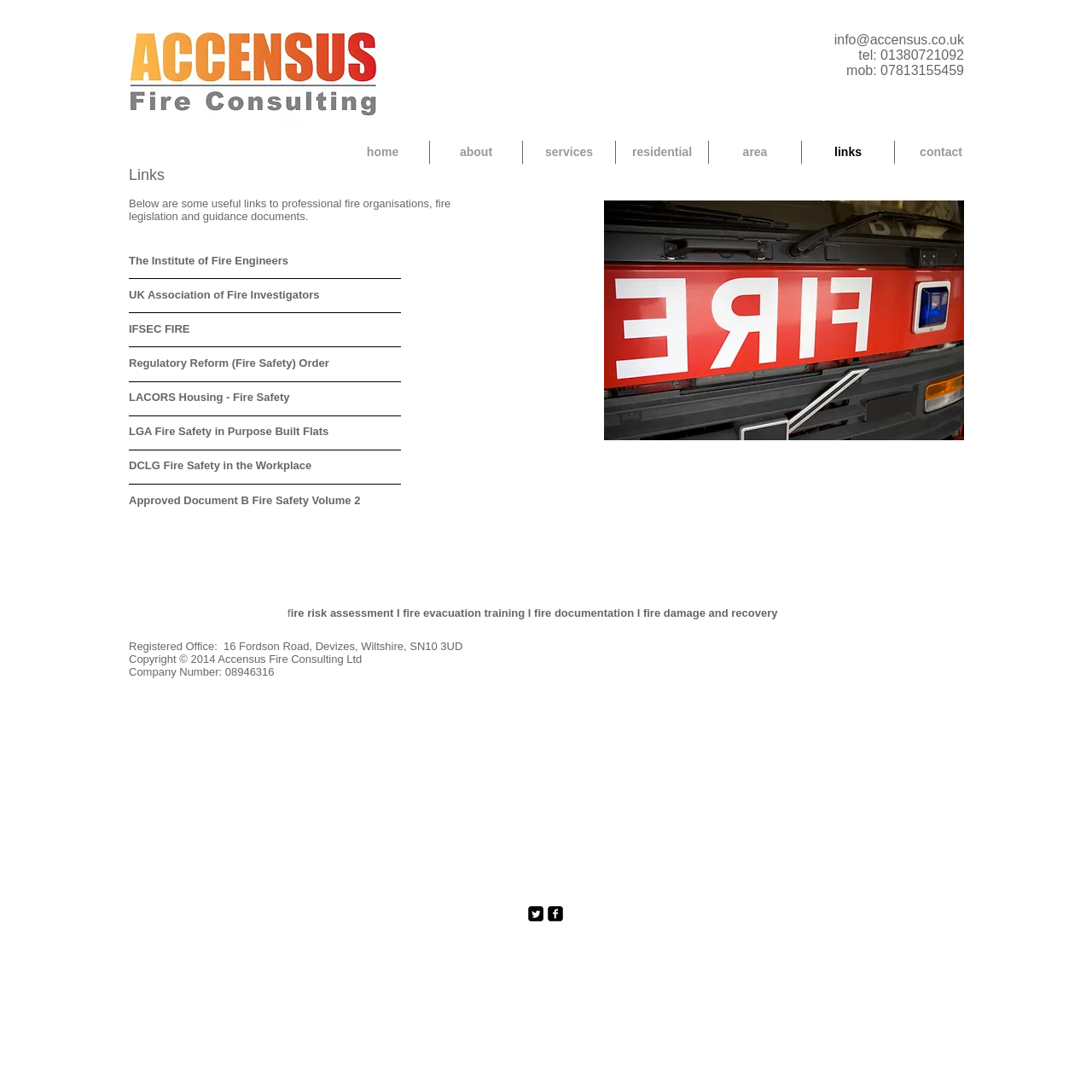What is the company number of Accensus Fire Consulting Ltd?
Answer with a single word or phrase by referring to the visual content.

08946316